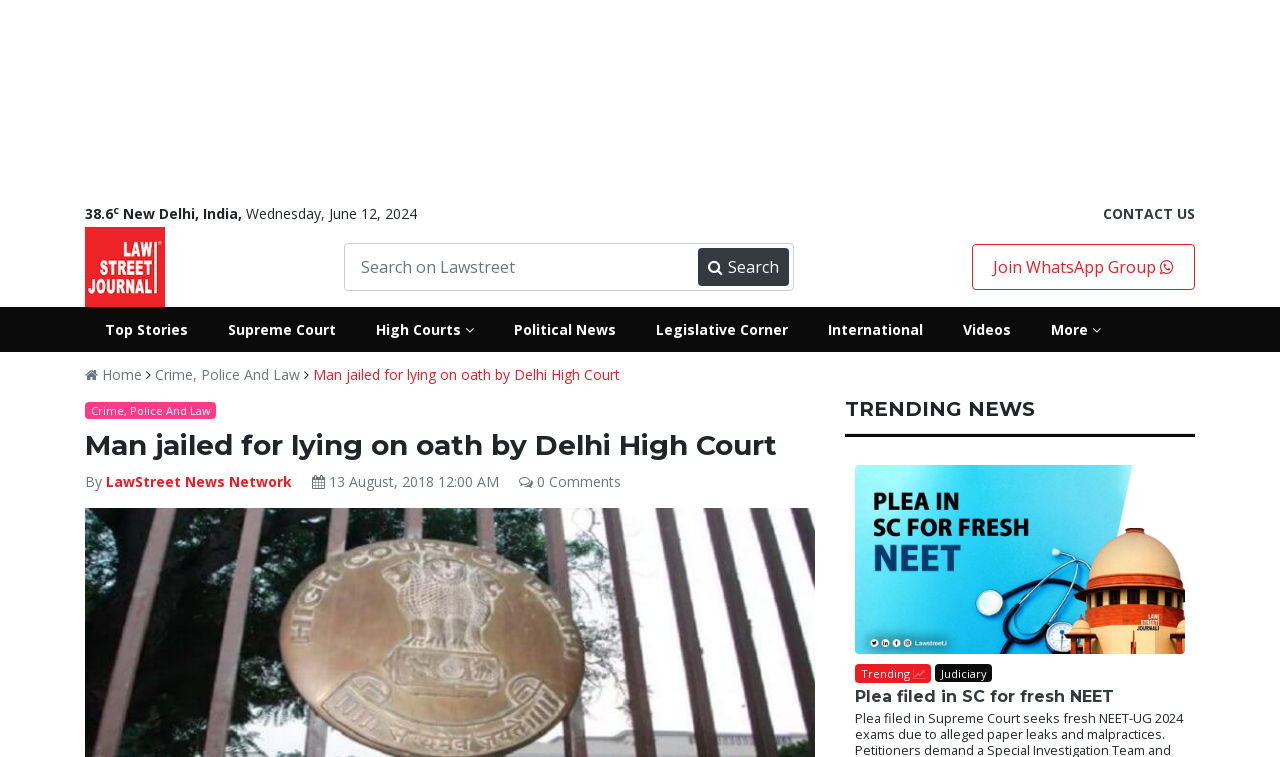Identify the bounding box coordinates of the part that should be clicked to carry out this instruction: "Read Man jailed for lying on oath by Delhi High Court news".

[0.245, 0.482, 0.484, 0.507]